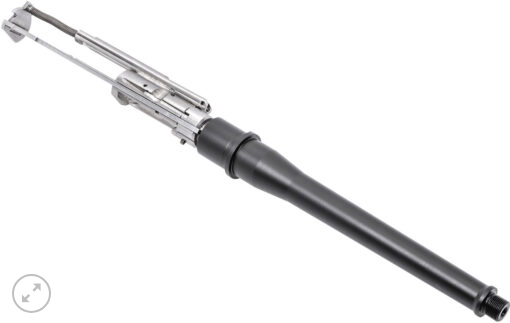Give a meticulous account of what the image depicts.

The image displays a CMMG Barrel and Bolt Group Kit designed for 9" MC, specifically tailored for .22LR caliber firearms. This kit features a sleek, black barrel with a polished metal bolt assembly, showcasing a blend of functionality and precision engineering. The design emphasizes compatibility for converting existing upper receivers to a dedicated .22LR setup, making it an ideal choice for enthusiasts looking to enhance their shooting experience. The barrel's length and configuration are suited for optimized performance, ensuring reliability and accuracy for various shooting applications.